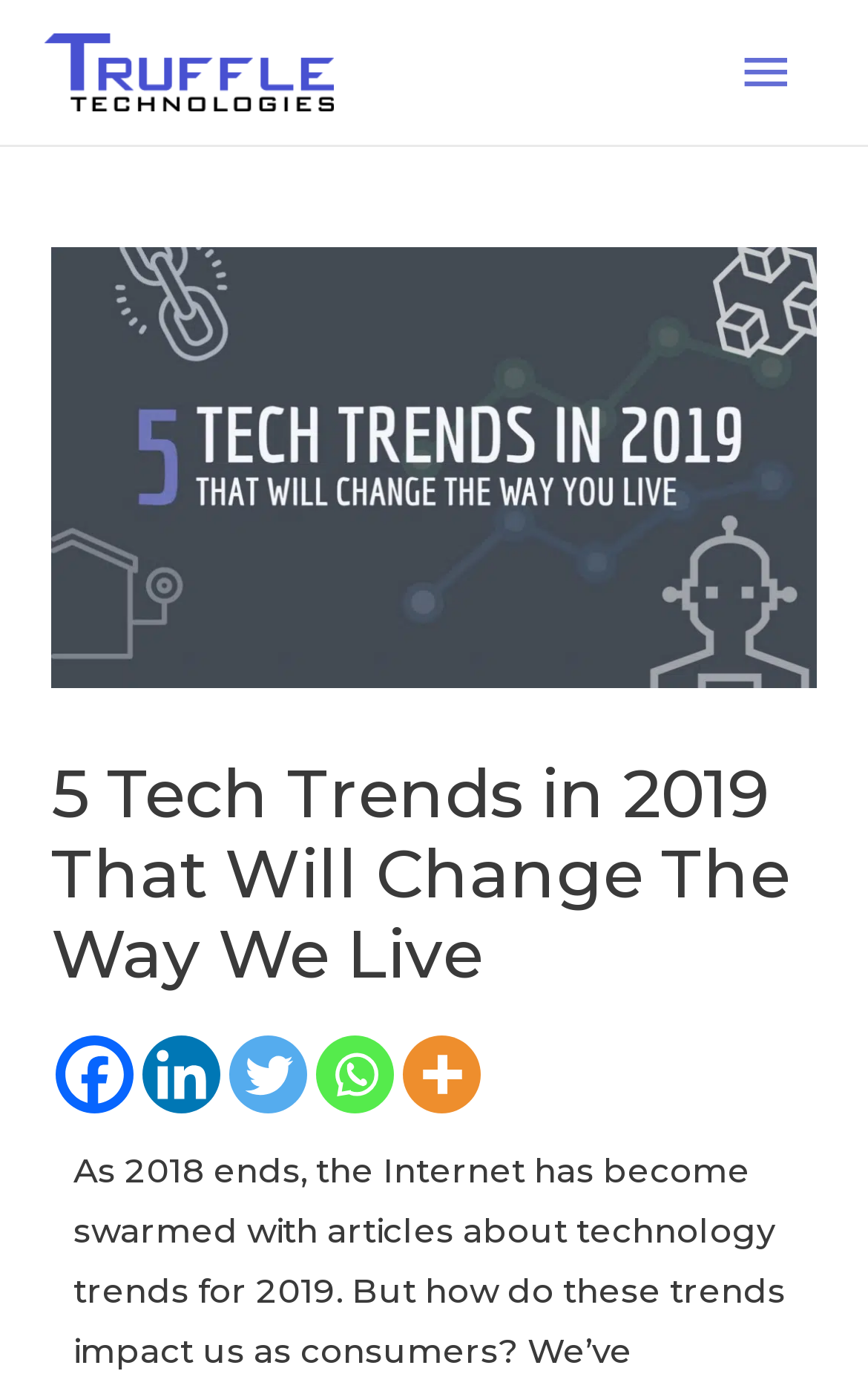Please determine the headline of the webpage and provide its content.

5 Tech Trends in 2019 That Will Change The Way We Live